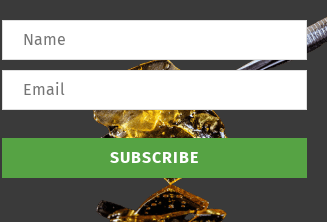What is the purpose of the input fields?
Provide a detailed and extensive answer to the question.

The input fields labeled 'Name' and 'Email' are inviting users to subscribe to updates, which implies that the purpose of these fields is to allow users to input their information to subscribe to the content.